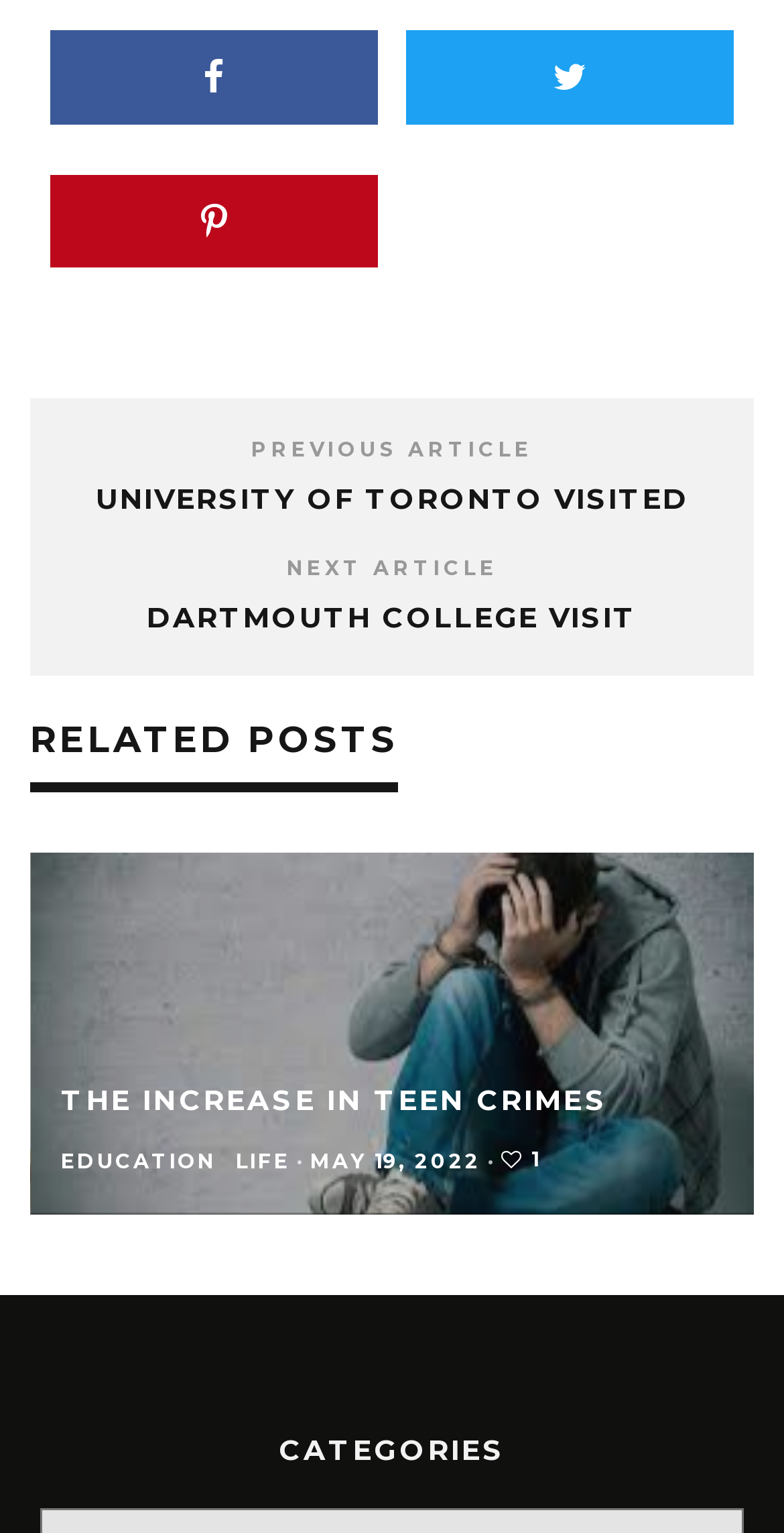Determine the bounding box coordinates of the clickable element to achieve the following action: 'click on the link to the previous article'. Provide the coordinates as four float values between 0 and 1, formatted as [left, top, right, bottom].

[0.321, 0.285, 0.679, 0.302]